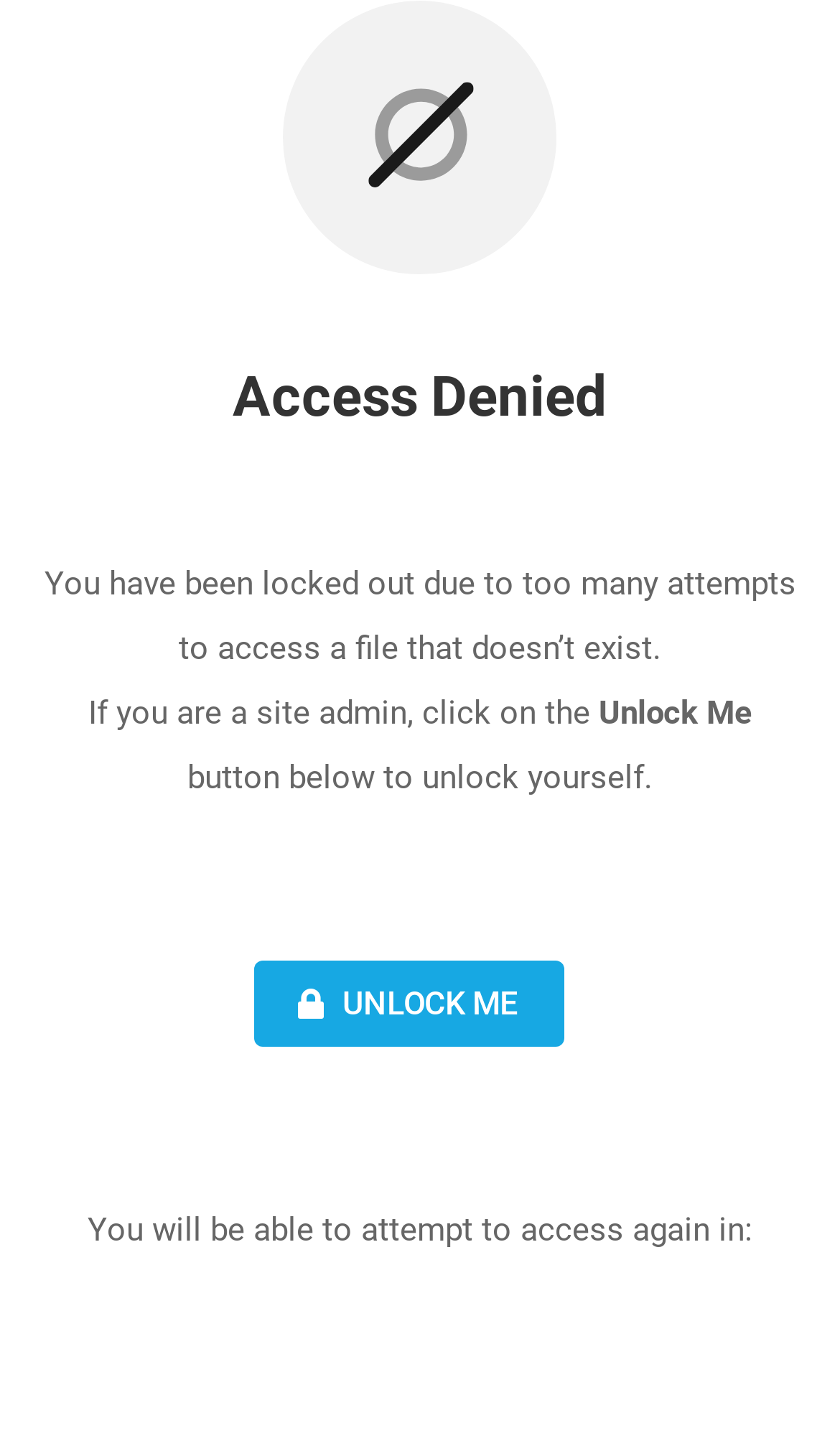How can a site admin unlock themselves?
Your answer should be a single word or phrase derived from the screenshot.

Click the Unlock Me button